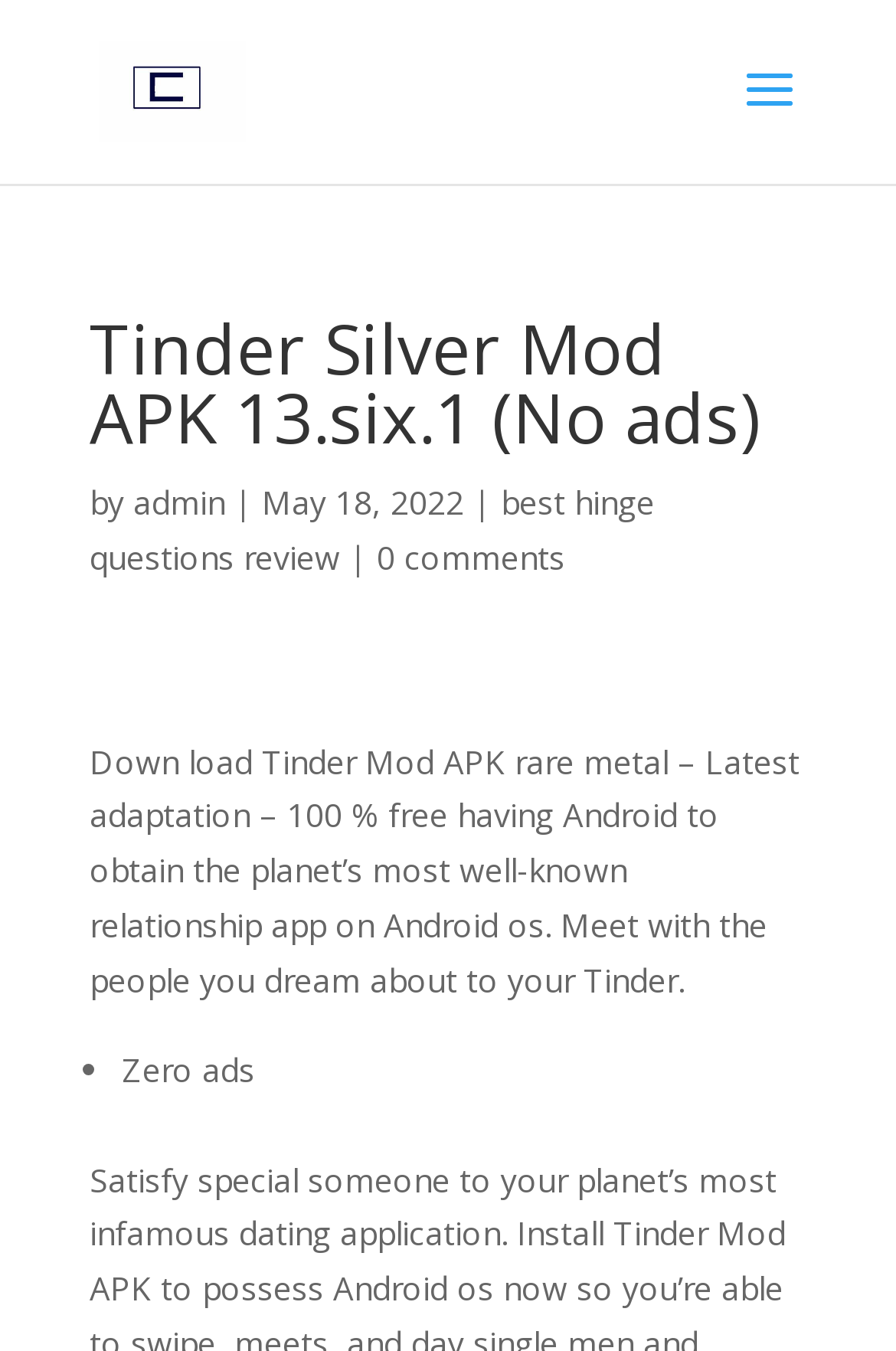Please answer the following question using a single word or phrase: 
What is the purpose of the Tinder app?

To meet people